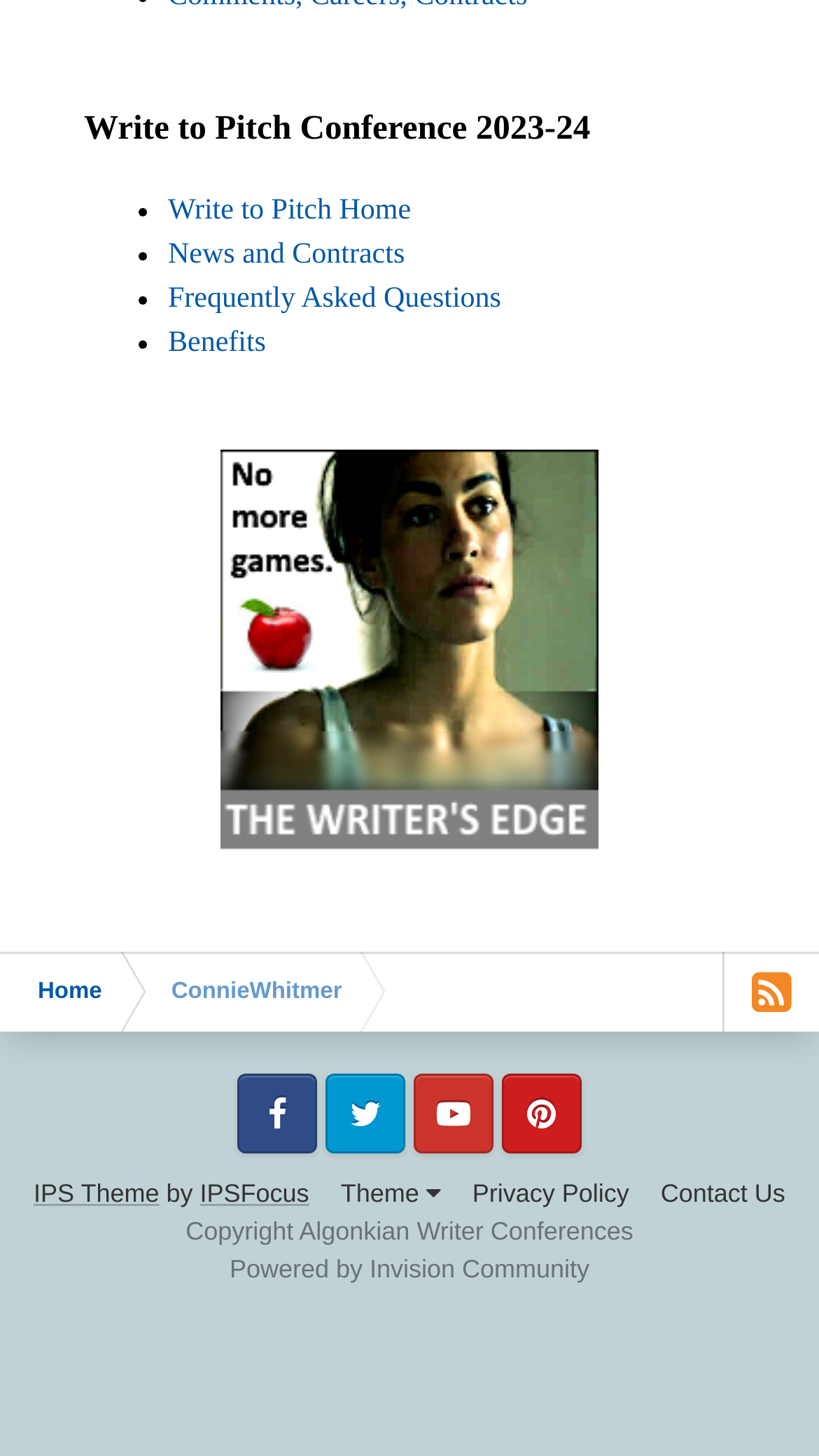Please answer the following question using a single word or phrase: 
What is the text of the copyright statement?

Copyright Algonkian Writer Conferences